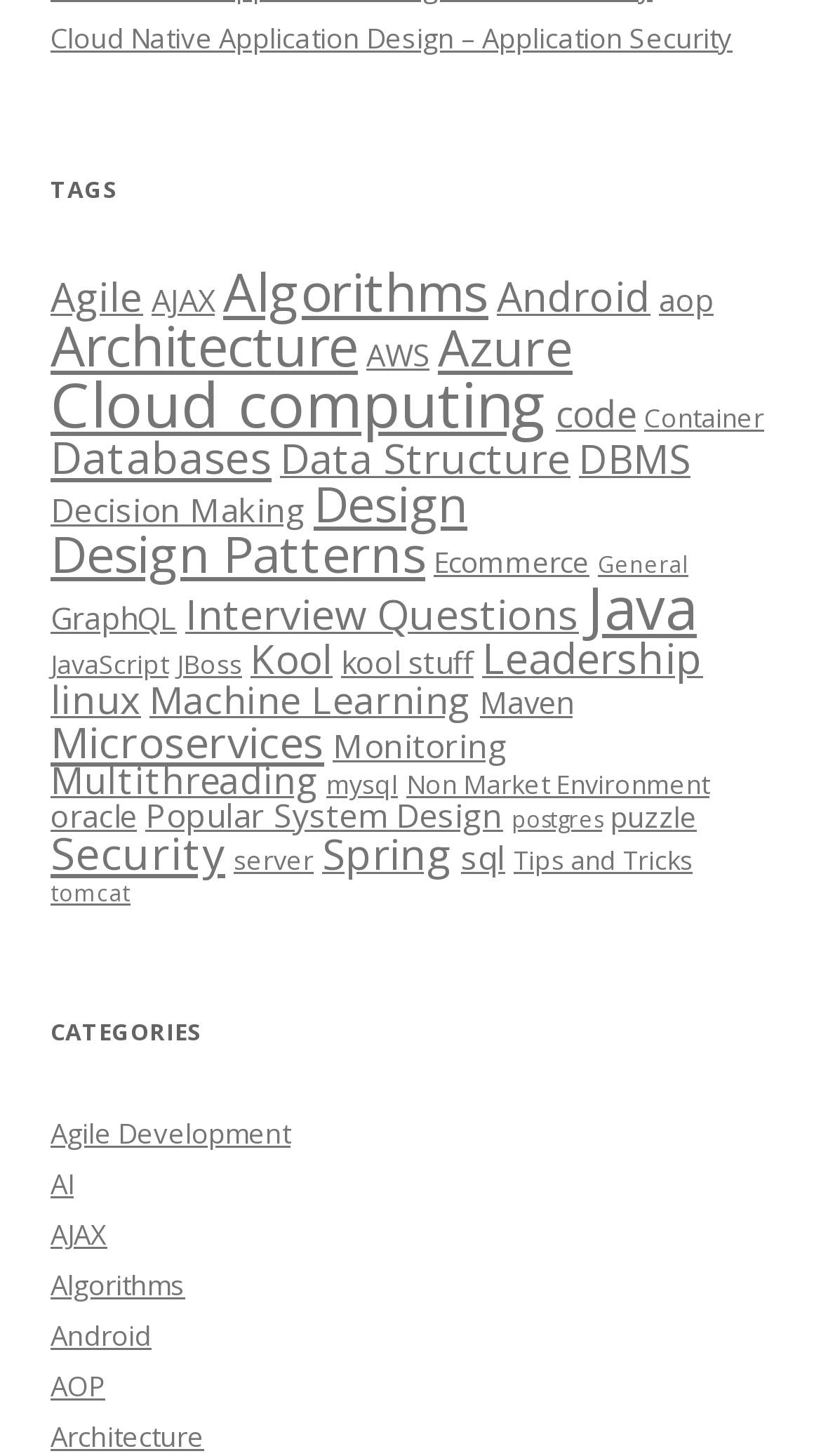Identify the bounding box coordinates for the region of the element that should be clicked to carry out the instruction: "Explore Architecture topics". The bounding box coordinates should be four float numbers between 0 and 1, i.e., [left, top, right, bottom].

[0.062, 0.212, 0.436, 0.264]